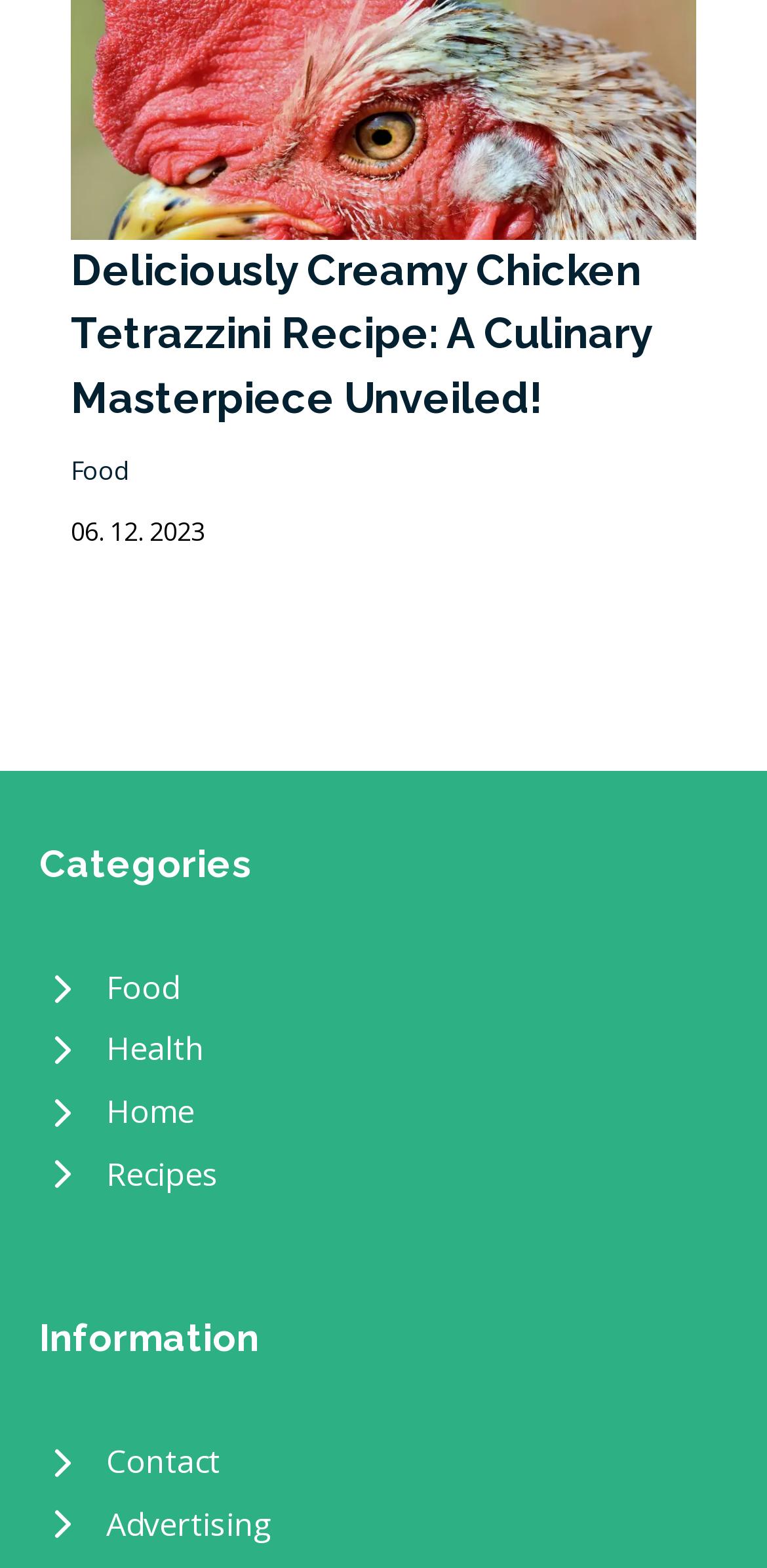Can you find the bounding box coordinates for the element that needs to be clicked to execute this instruction: "visit Food category"? The coordinates should be given as four float numbers between 0 and 1, i.e., [left, top, right, bottom].

[0.051, 0.611, 0.949, 0.65]